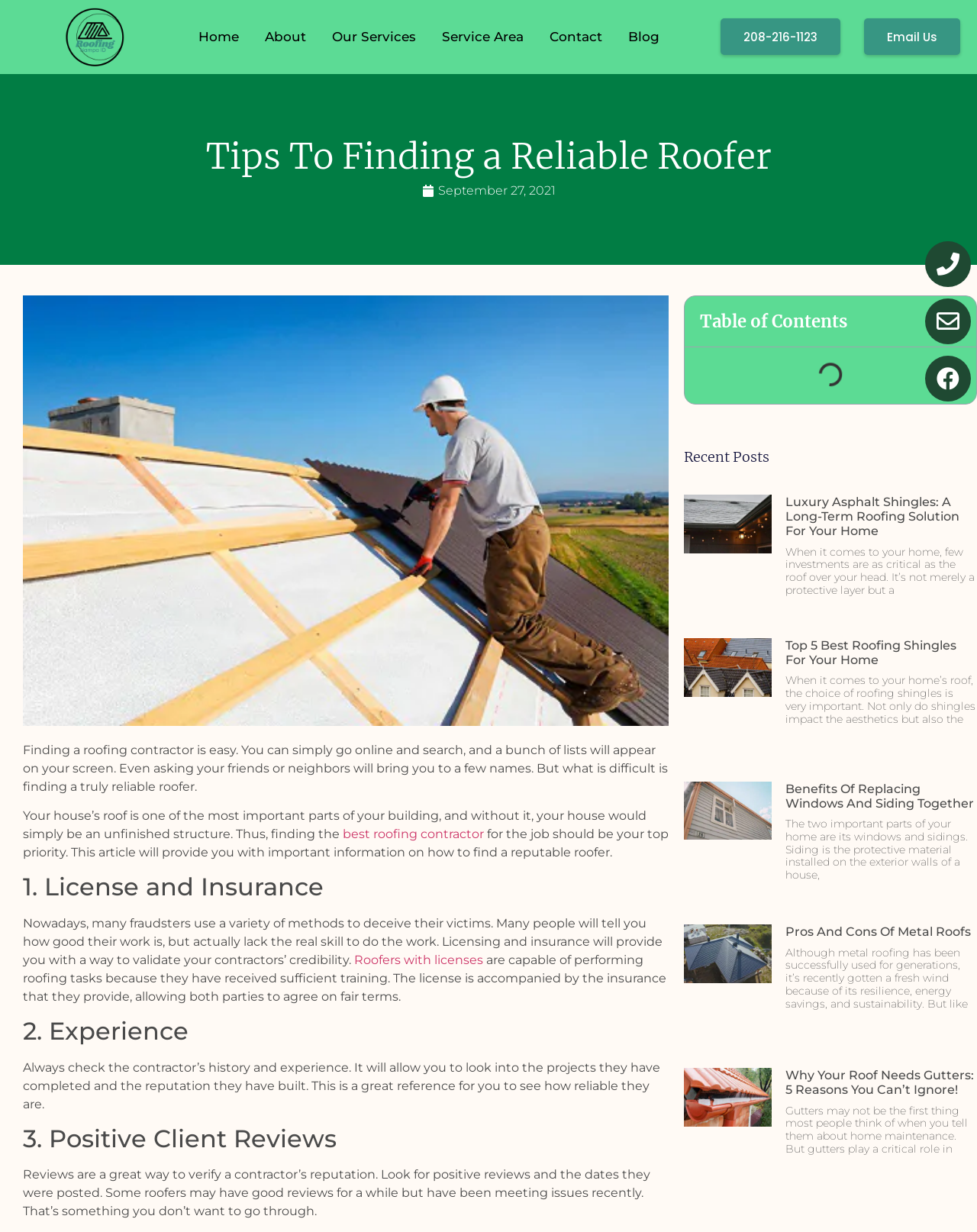Provide a brief response to the question using a single word or phrase: 
What is the main topic of this webpage?

Finding a reliable roofer